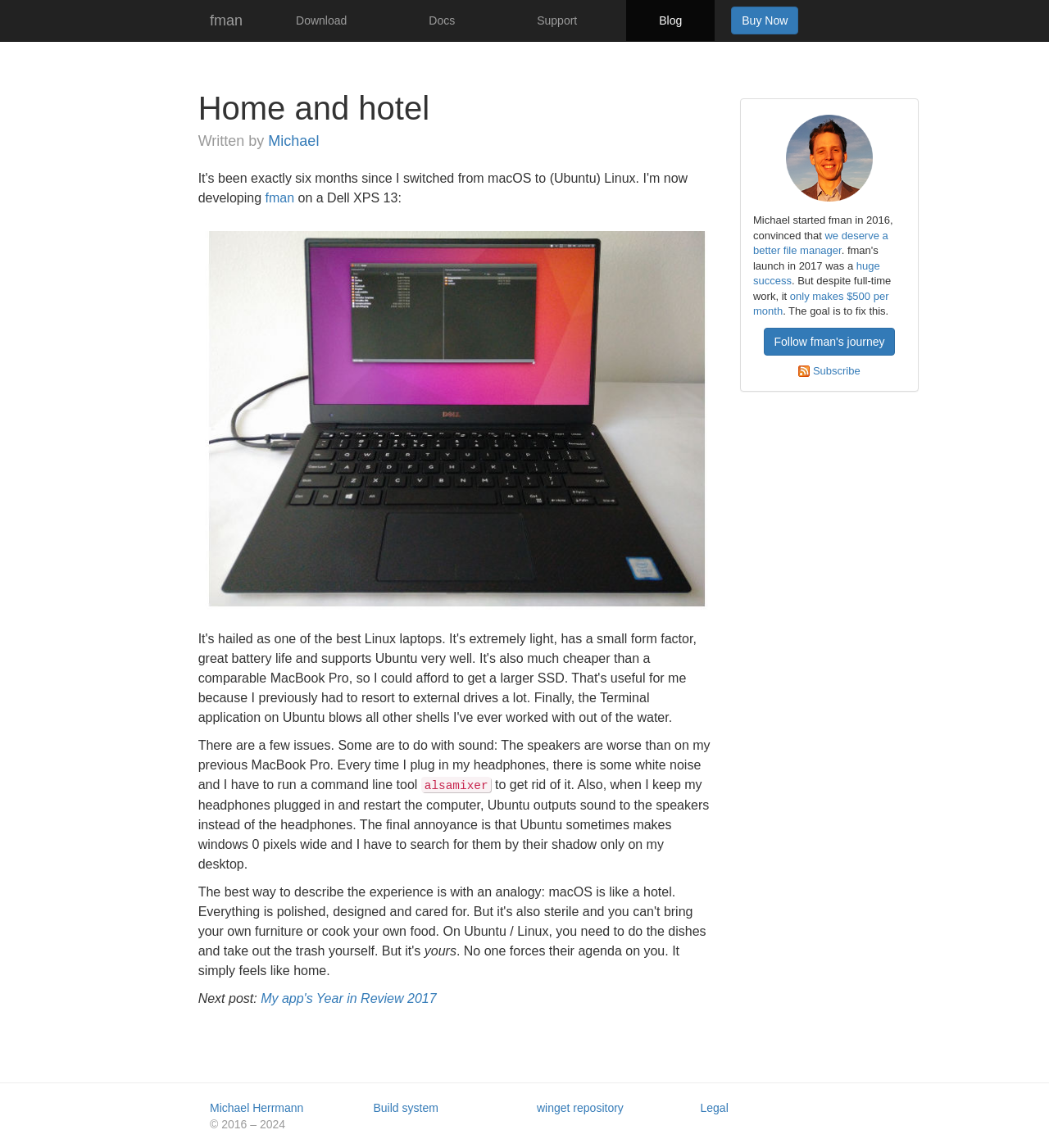Please locate the bounding box coordinates for the element that should be clicked to achieve the following instruction: "Subscribe to the blog". Ensure the coordinates are given as four float numbers between 0 and 1, i.e., [left, top, right, bottom].

[0.761, 0.318, 0.82, 0.328]